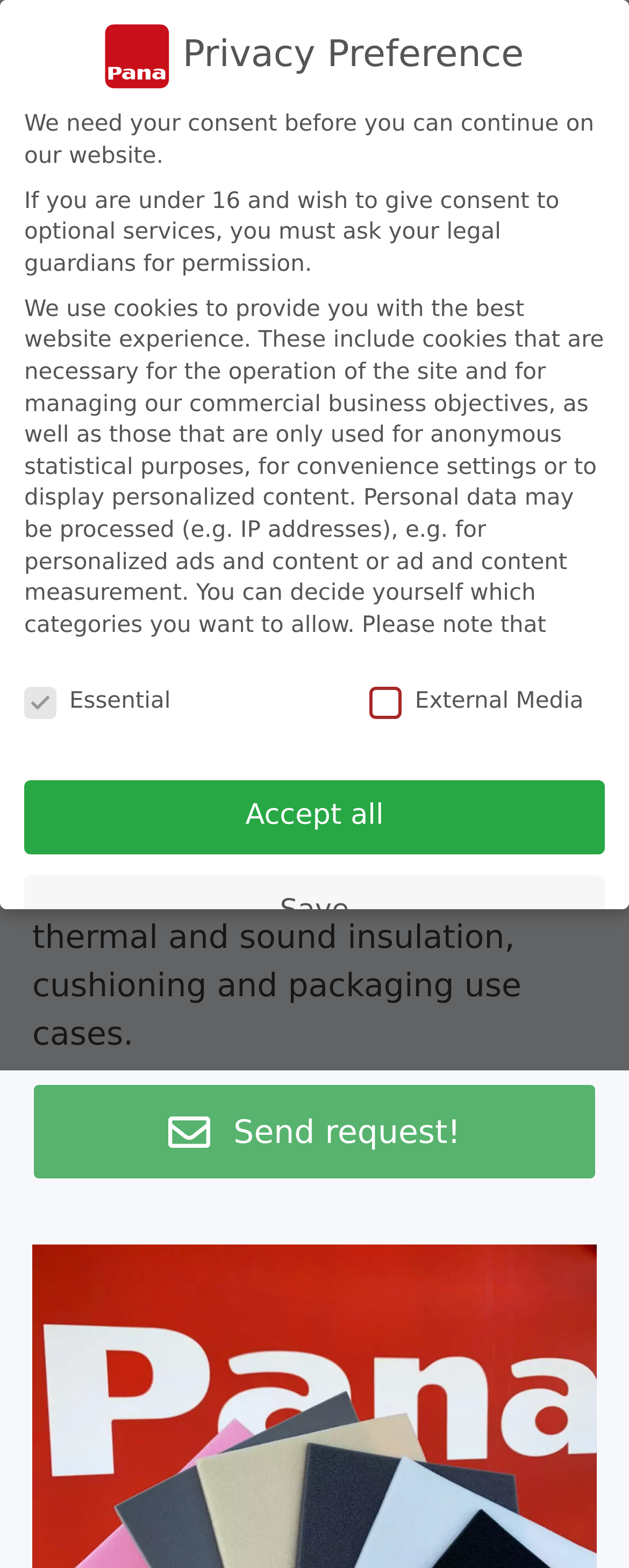Select the bounding box coordinates of the element I need to click to carry out the following instruction: "Click the 'Cookie settings' link".

[0.038, 0.471, 0.315, 0.488]